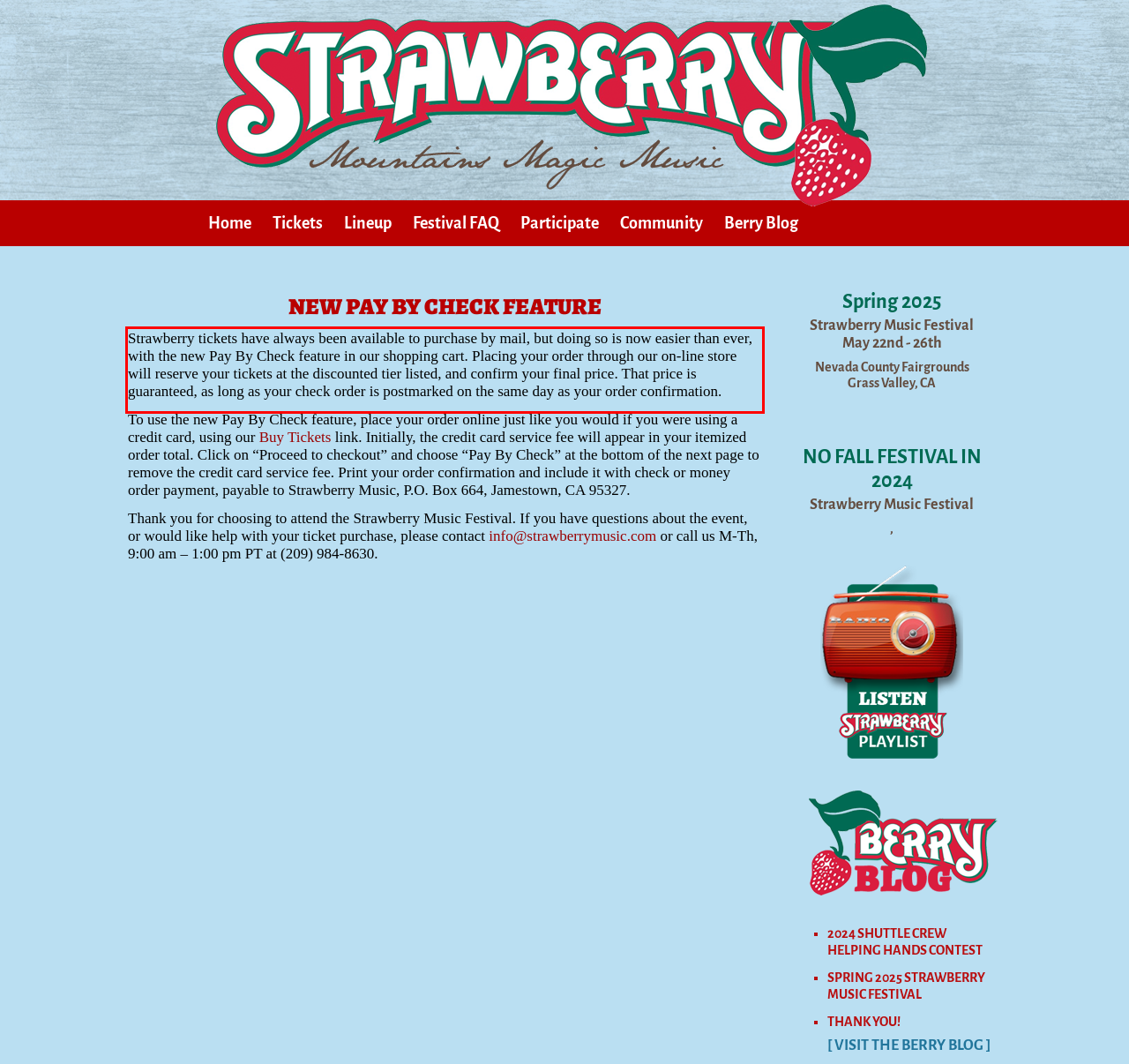Please look at the webpage screenshot and extract the text enclosed by the red bounding box.

Strawberry tickets have always been available to purchase by mail, but doing so is now easier than ever, with the new Pay By Check feature in our shopping cart. Placing your order through our on-line store will reserve your tickets at the discounted tier listed, and confirm your final price. That price is guaranteed, as long as your check order is postmarked on the same day as your order confirmation.